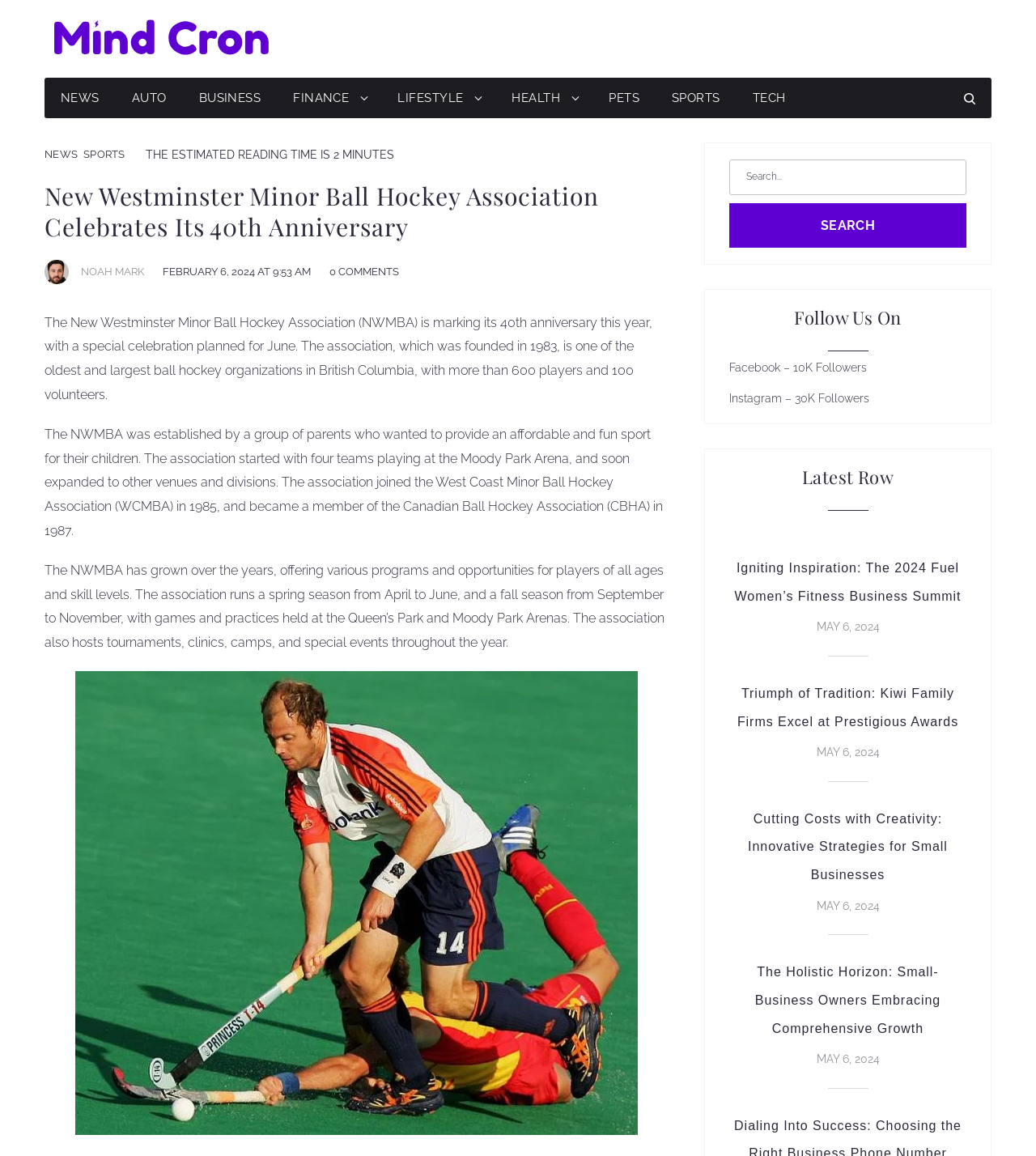Reply to the question with a brief word or phrase: How many social media platforms are listed in the Follow Us On section?

2